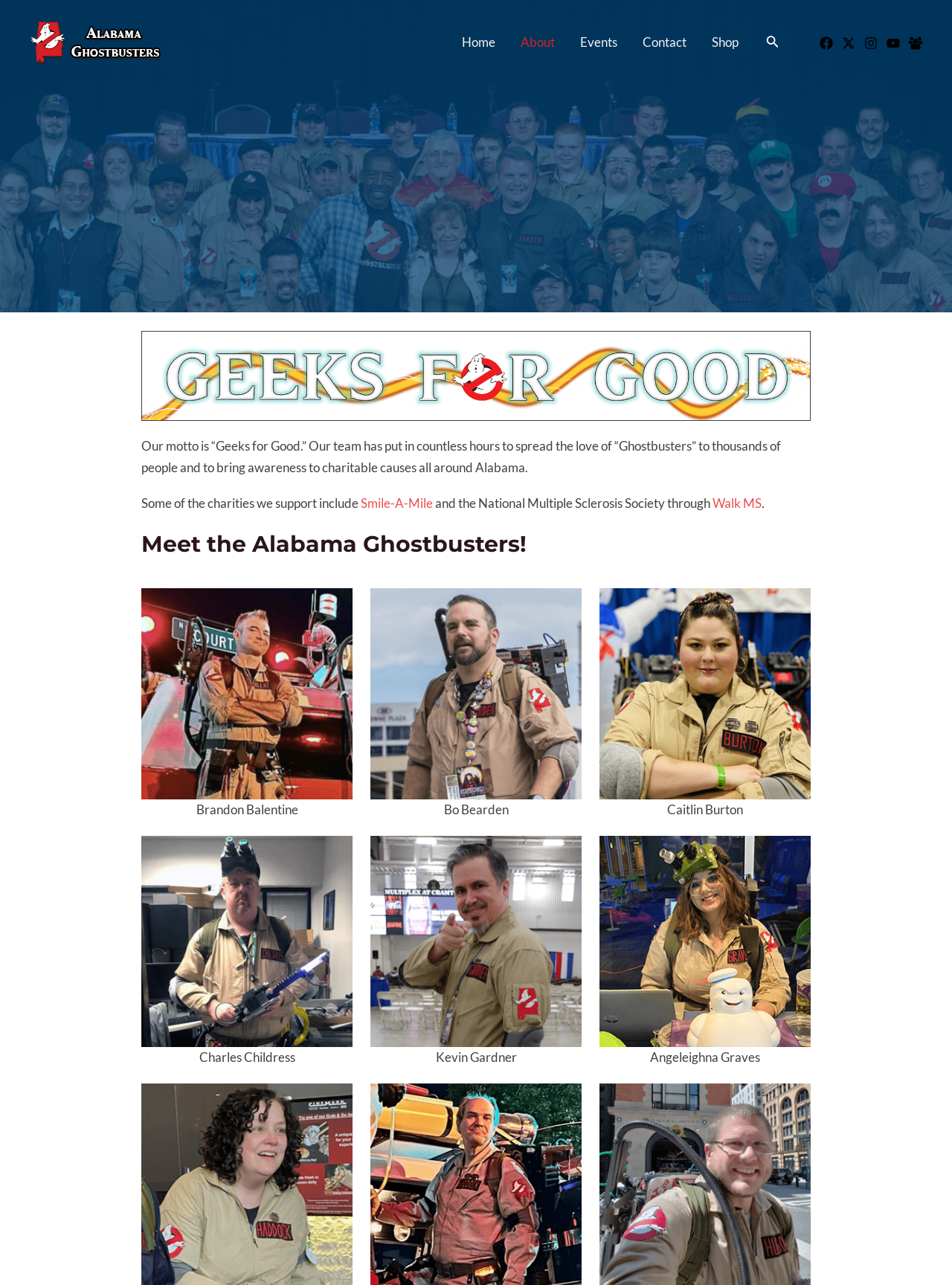Locate the bounding box coordinates of the clickable area needed to fulfill the instruction: "Click on Mysql link".

None